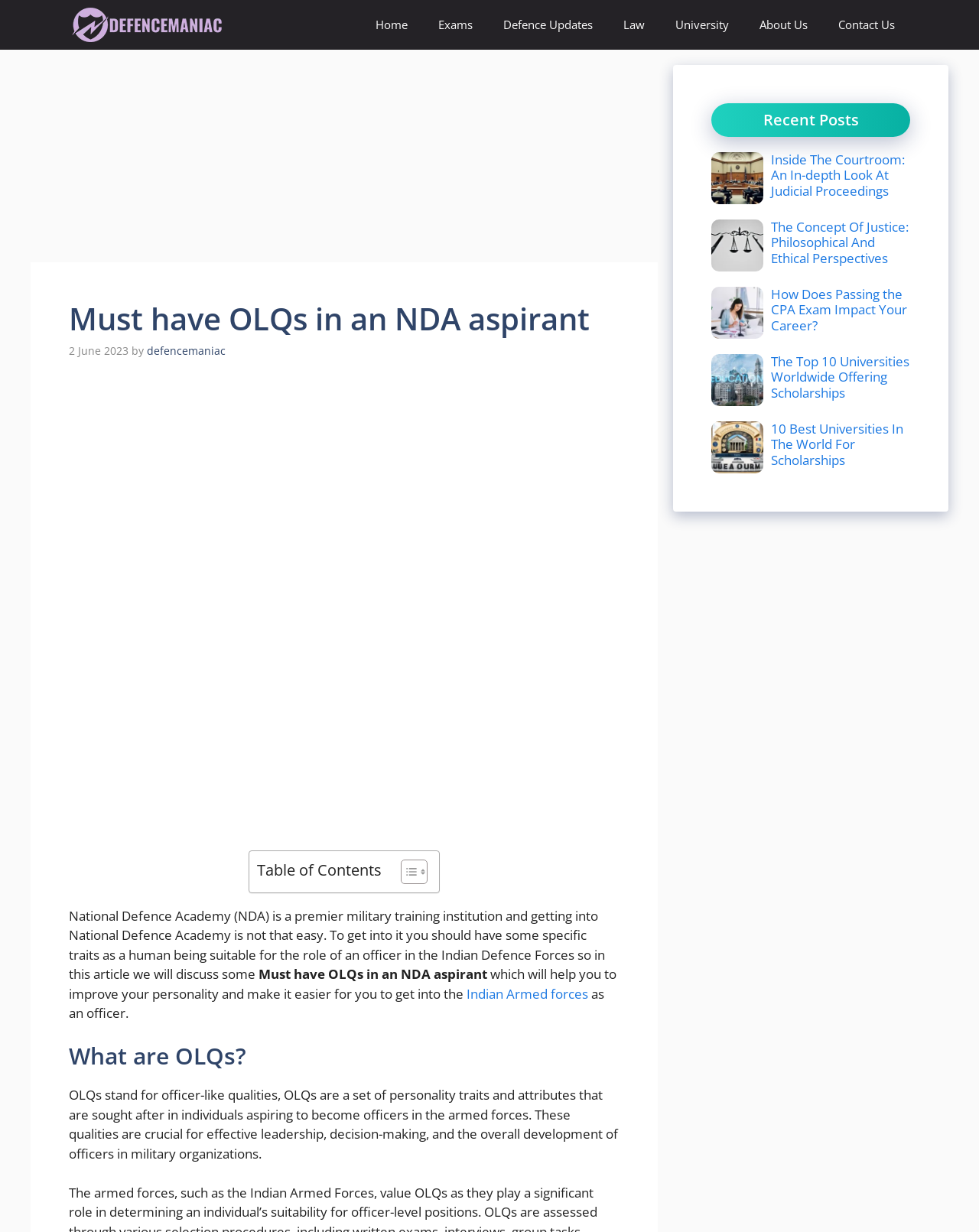Refer to the image and answer the question with as much detail as possible: What is the topic of the main article?

I determined the topic of the main article by reading the heading 'Must have OLQs in an NDA aspirant' and the surrounding text, which discusses the importance of officer-like qualities for National Defence Academy aspirants.